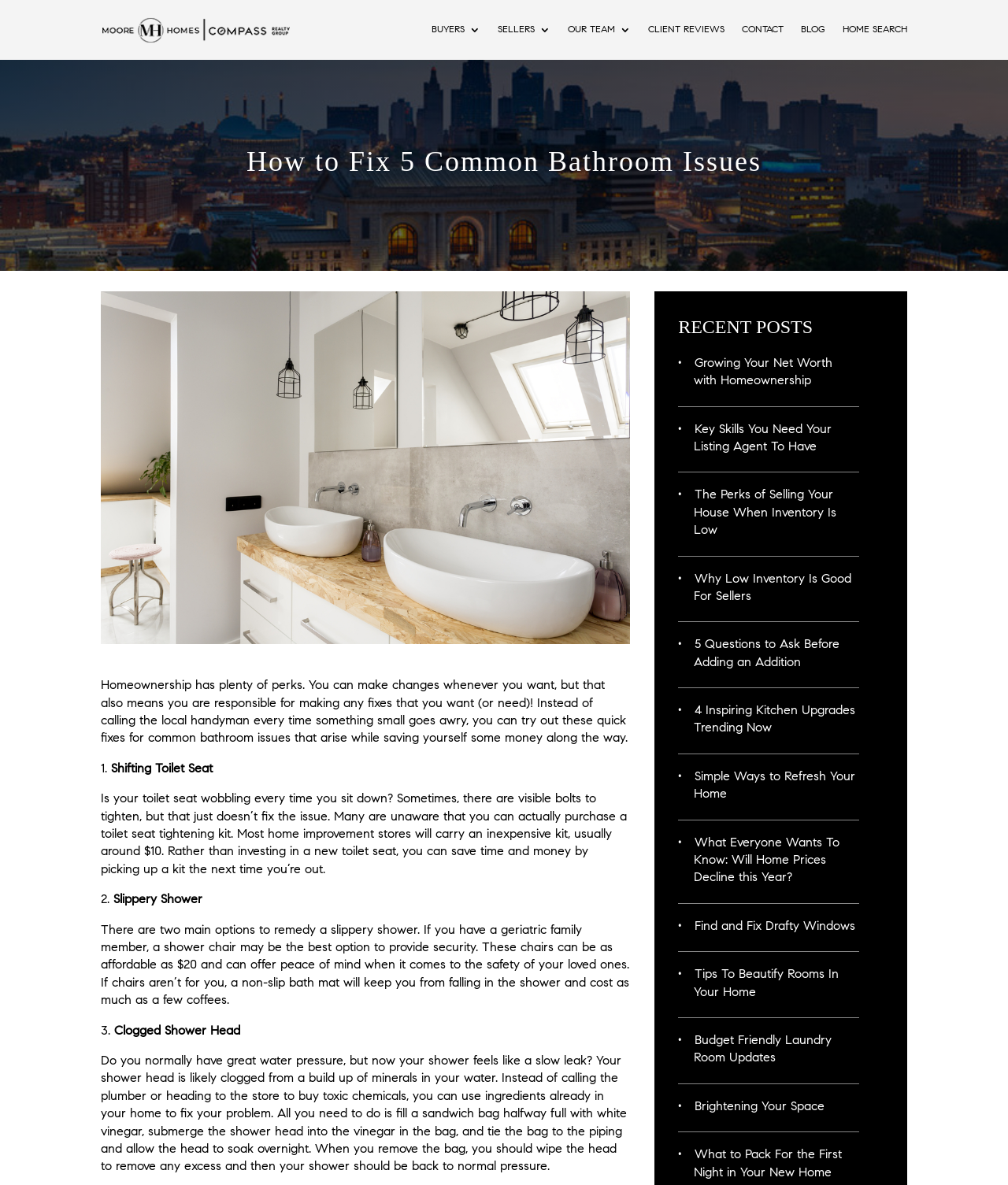Please find the bounding box coordinates of the element that must be clicked to perform the given instruction: "Click the 'BUYERS' link". The coordinates should be four float numbers from 0 to 1, i.e., [left, top, right, bottom].

[0.428, 0.0, 0.477, 0.05]